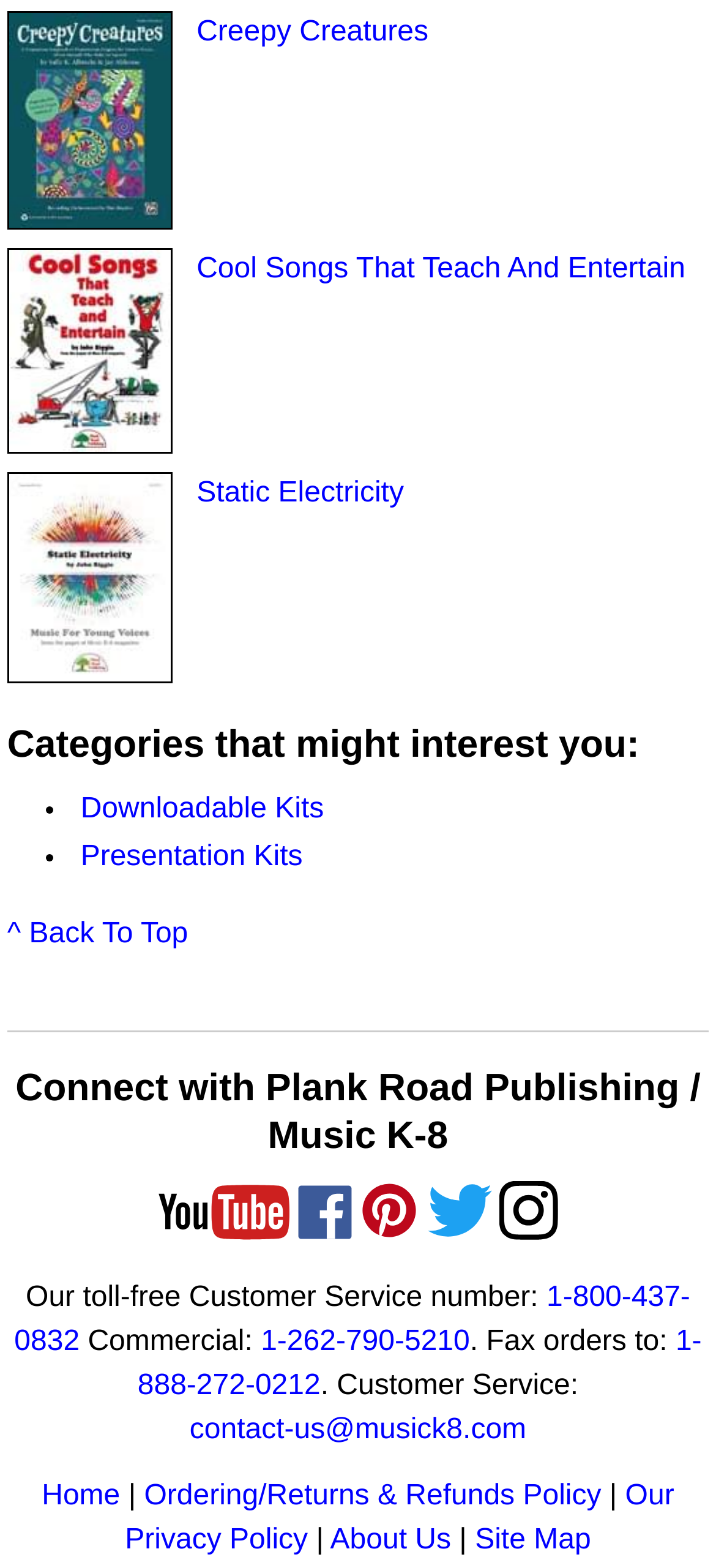Respond to the question below with a single word or phrase:
What categories might interest me?

Downloadable Kits, Presentation Kits